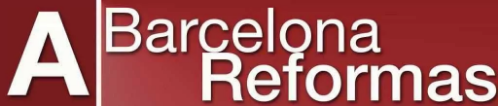What is the font style of the logo?
From the screenshot, provide a brief answer in one word or phrase.

Modern, bold